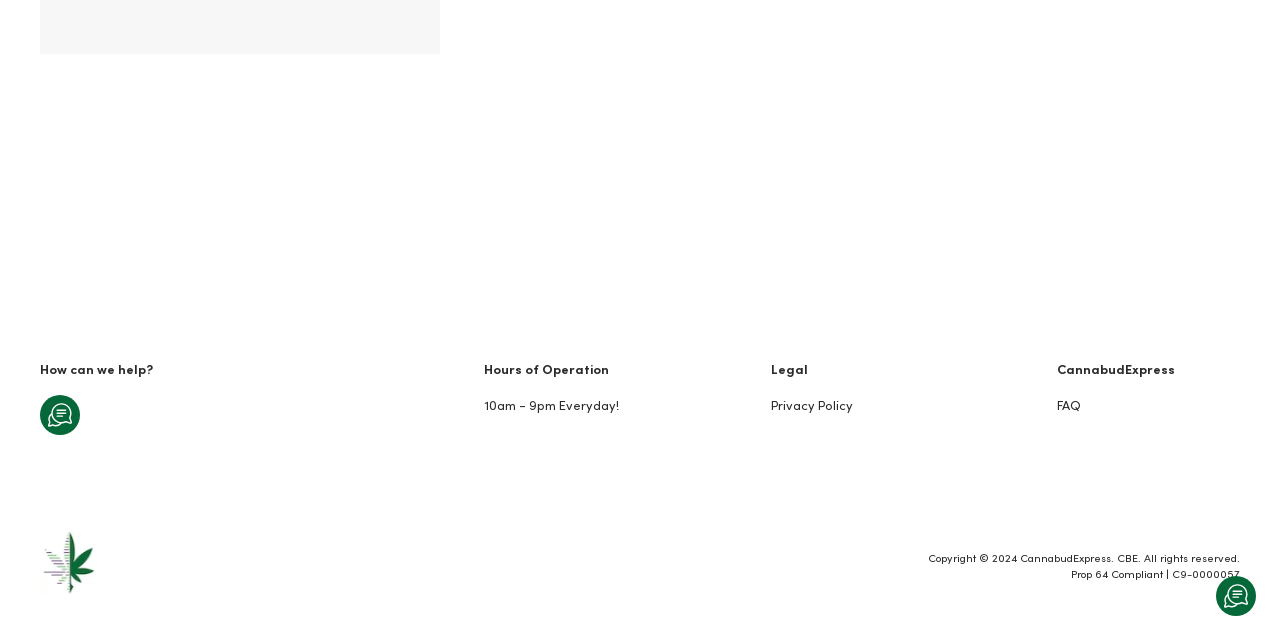Using the description: "Legal Privacy Policy", determine the UI element's bounding box coordinates. Ensure the coordinates are in the format of four float numbers between 0 and 1, i.e., [left, top, right, bottom].

[0.596, 0.561, 0.745, 0.686]